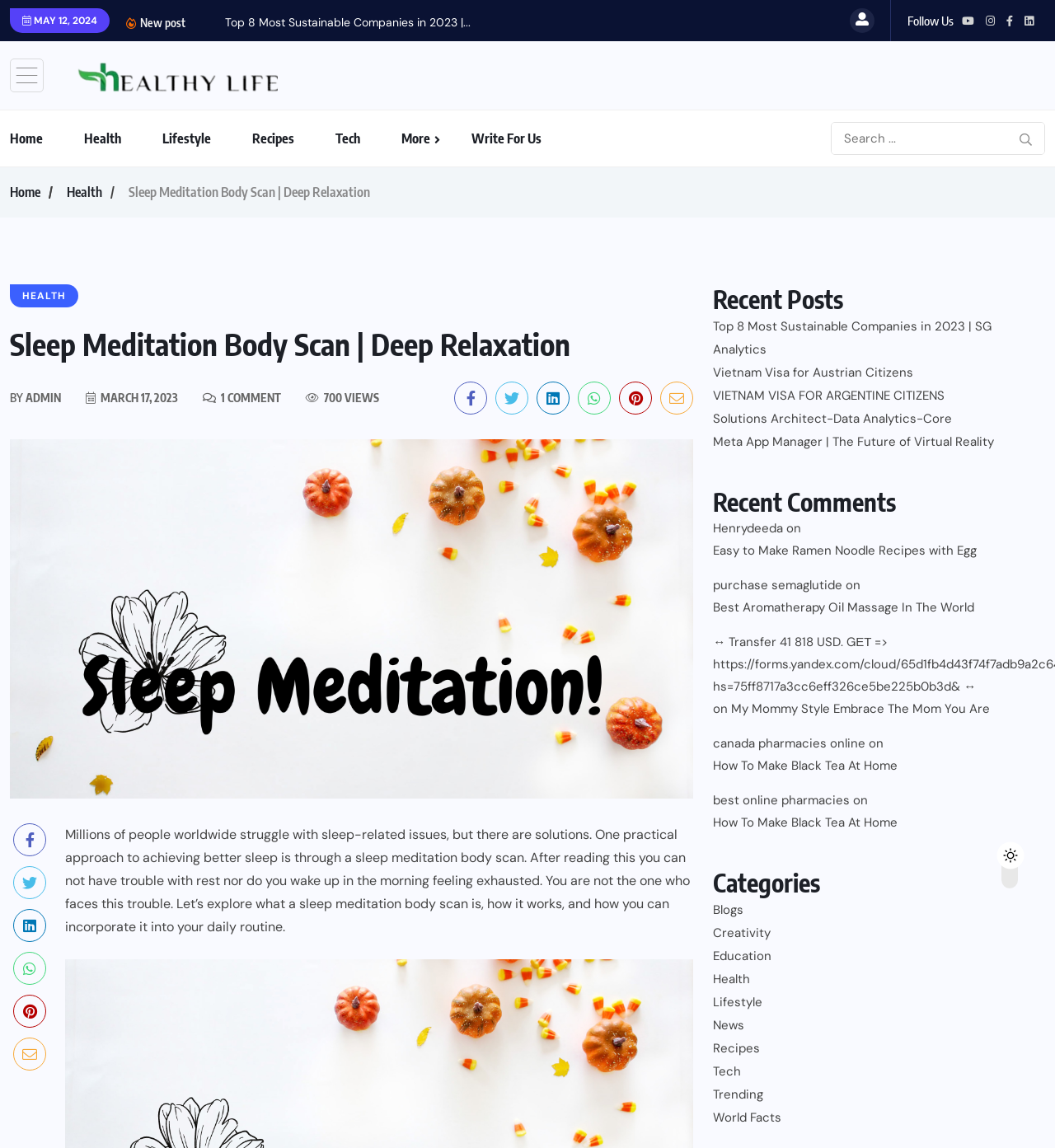From the webpage screenshot, predict the bounding box coordinates (top-left x, top-left y, bottom-right x, bottom-right y) for the UI element described here: VIETNAM VISA FOR ARGENTINE CITIZENS

[0.642, 0.009, 0.847, 0.029]